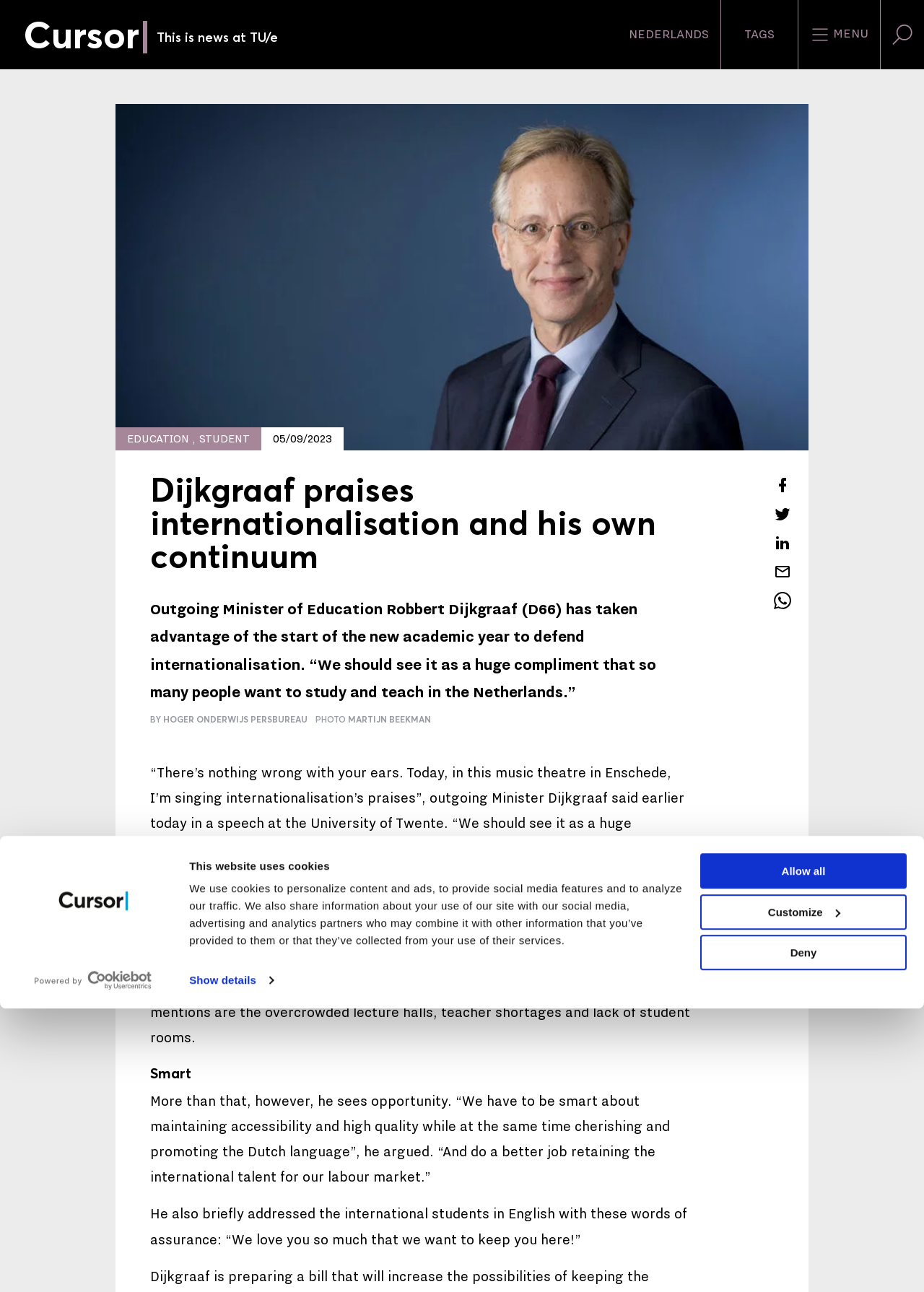Bounding box coordinates are to be given in the format (top-left x, top-left y, bottom-right x, bottom-right y). All values must be floating point numbers between 0 and 1. Provide the bounding box coordinate for the UI element described as: Allow all

[0.758, 0.595, 0.981, 0.622]